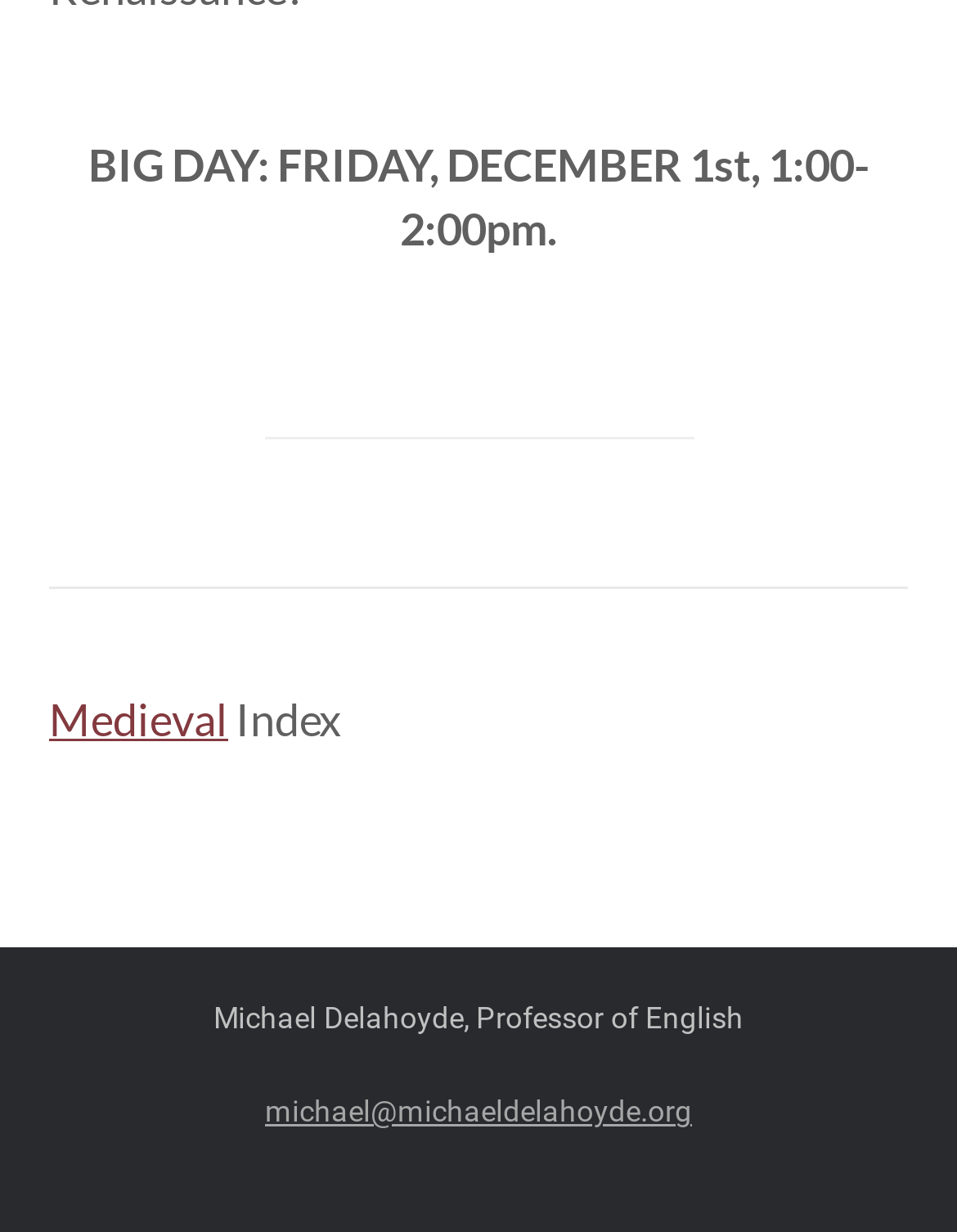Please give a one-word or short phrase response to the following question: 
What is the purpose of the horizontal separator?

To separate sections